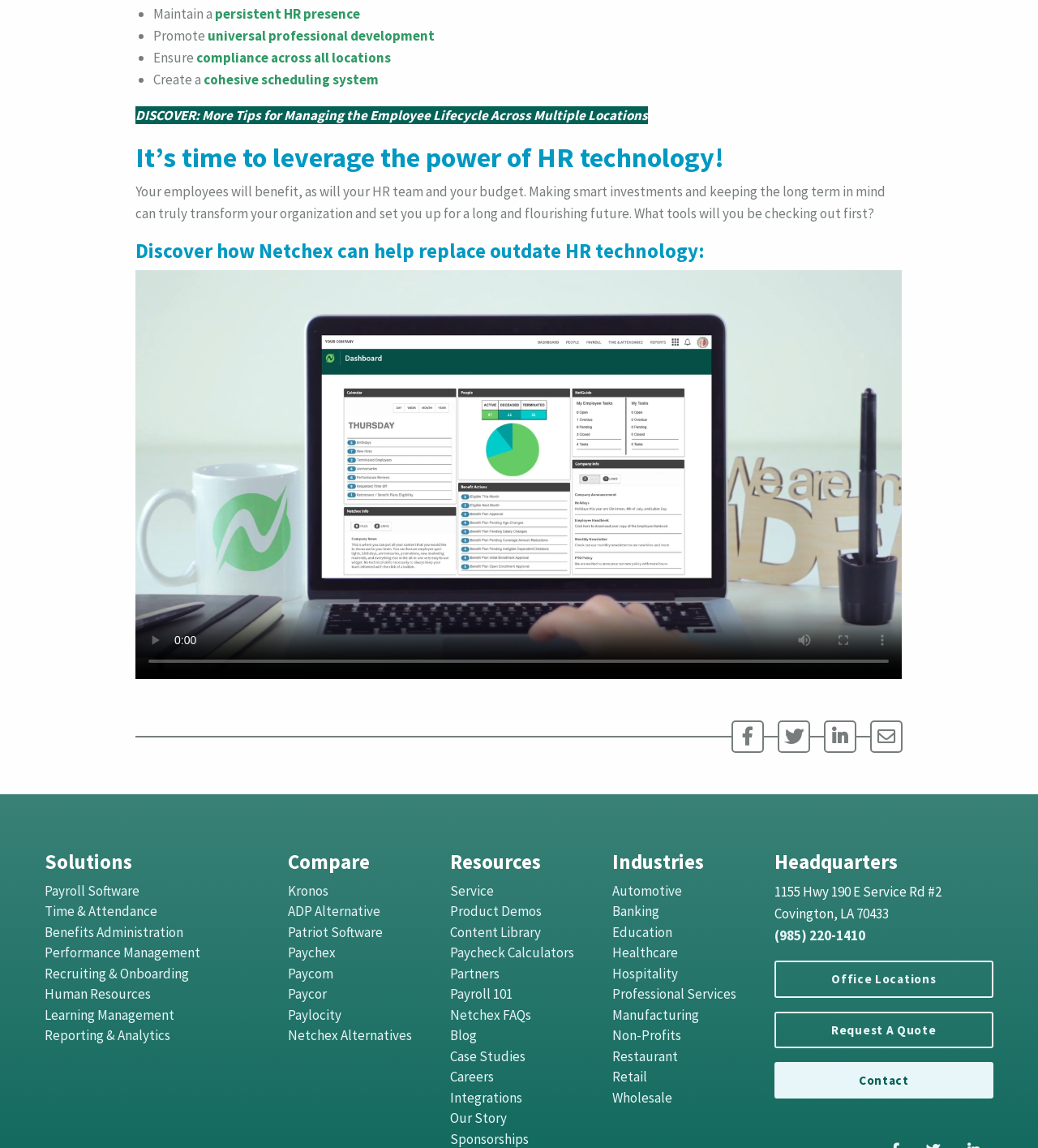Please find and report the bounding box coordinates of the element to click in order to perform the following action: "view Foundations". The coordinates should be expressed as four float numbers between 0 and 1, in the format [left, top, right, bottom].

None